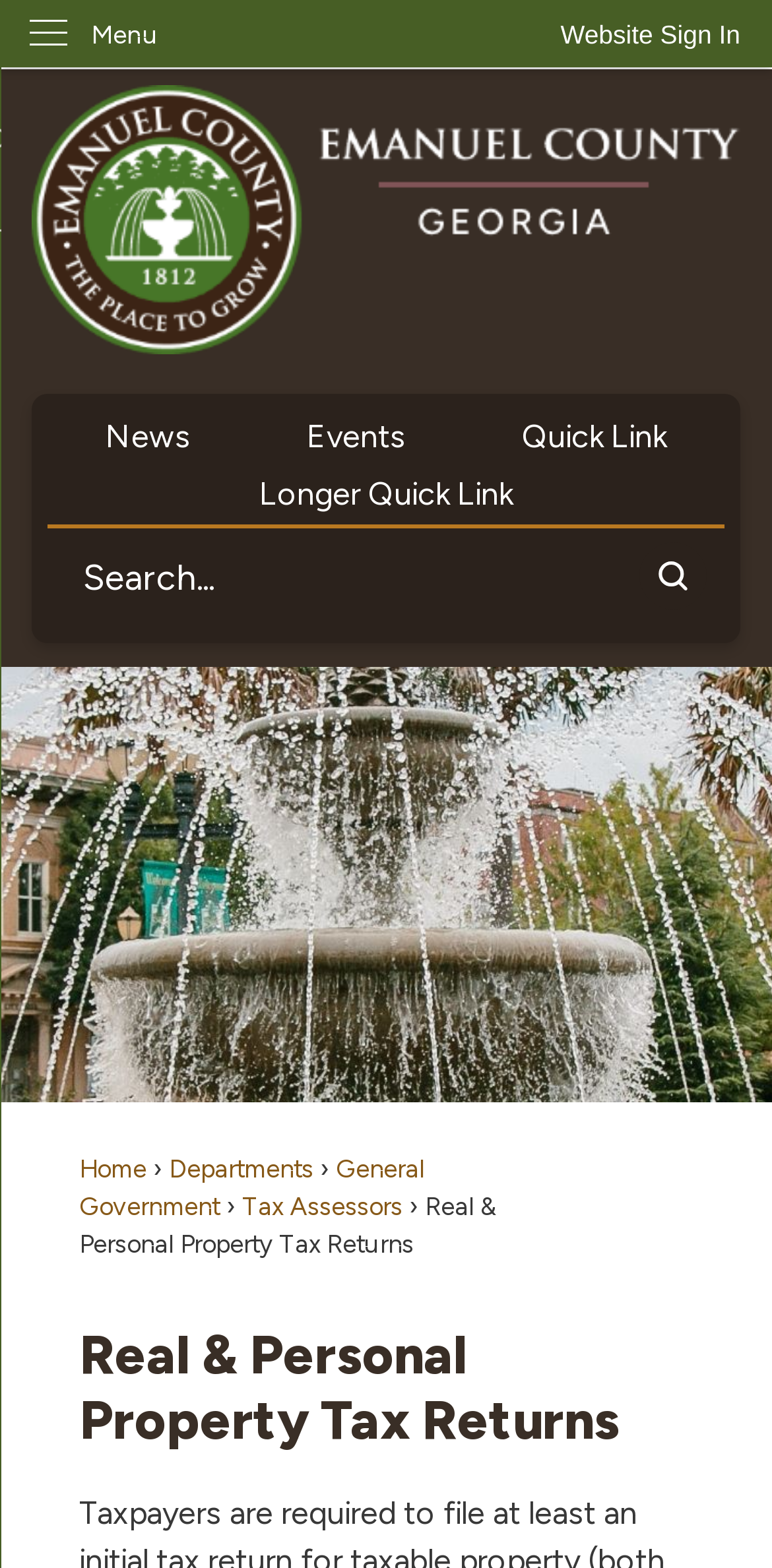Using the given description, provide the bounding box coordinates formatted as (top-left x, top-left y, bottom-right x, bottom-right y), with all values being floating point numbers between 0 and 1. Description: Skip to Main Content

[0.0, 0.0, 0.046, 0.023]